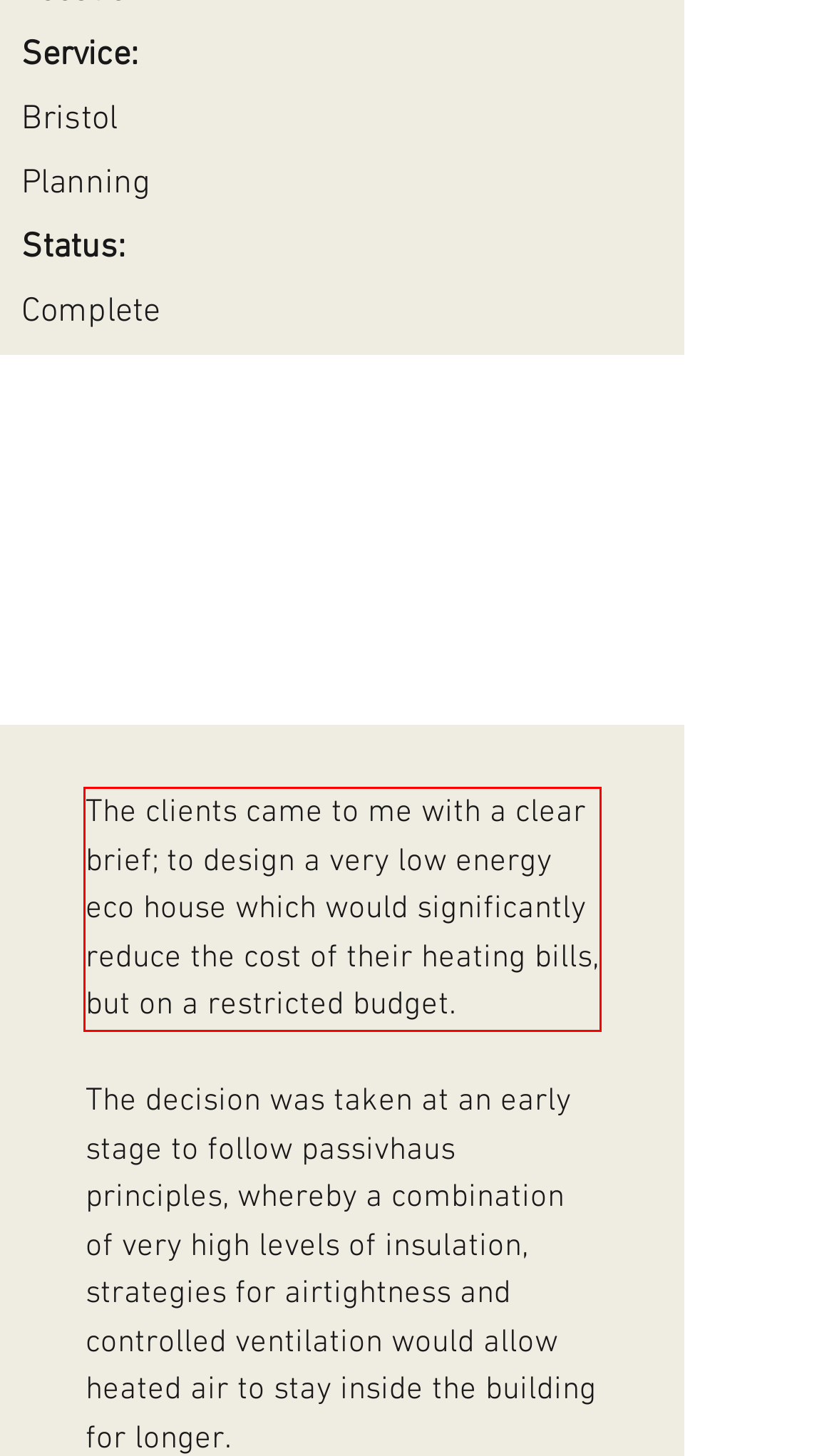You have a screenshot of a webpage, and there is a red bounding box around a UI element. Utilize OCR to extract the text within this red bounding box.

The clients came to me with a clear brief; to design a very low energy eco house which would significantly reduce the cost of their heating bills, but on a restricted budget.